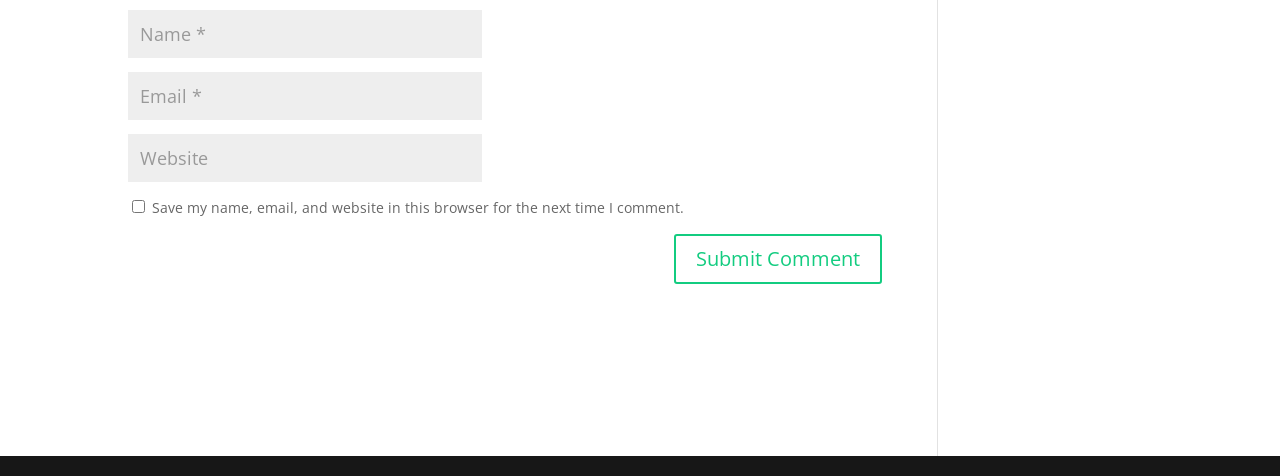Answer the question with a single word or phrase: 
What is the function of the button?

Submit Comment